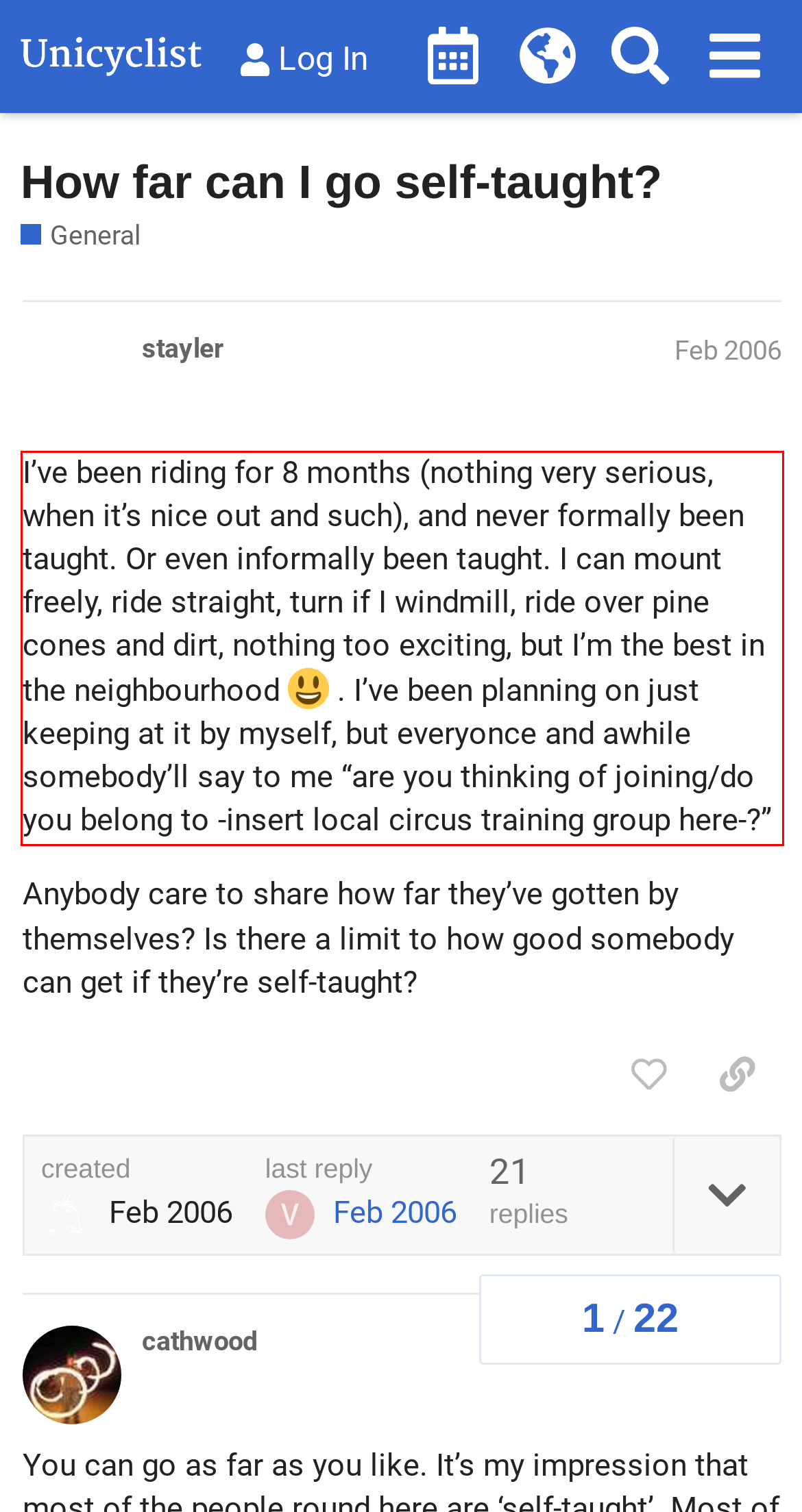Given the screenshot of a webpage, identify the red rectangle bounding box and recognize the text content inside it, generating the extracted text.

I’ve been riding for 8 months (nothing very serious, when it’s nice out and such), and never formally been taught. Or even informally been taught. I can mount freely, ride straight, turn if I windmill, ride over pine cones and dirt, nothing too exciting, but I’m the best in the neighbourhood . I’ve been planning on just keeping at it by myself, but everyonce and awhile somebody’ll say to me “are you thinking of joining/do you belong to -insert local circus training group here-?”